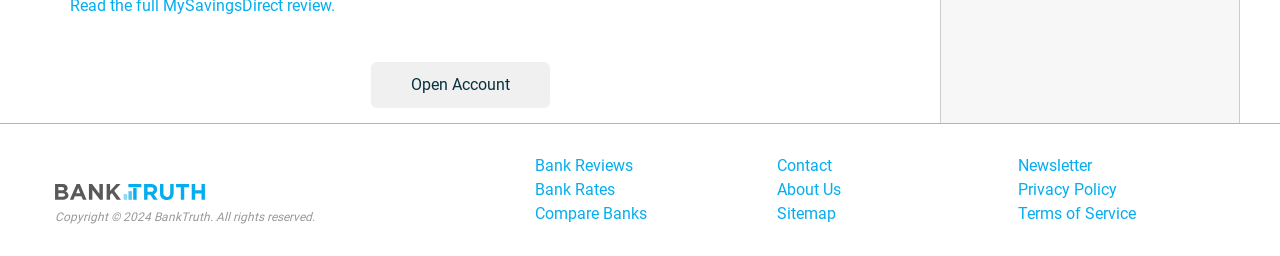Please determine the bounding box coordinates of the element's region to click in order to carry out the following instruction: "Subscribe to the Newsletter". The coordinates should be four float numbers between 0 and 1, i.e., [left, top, right, bottom].

[0.795, 0.608, 0.853, 0.682]